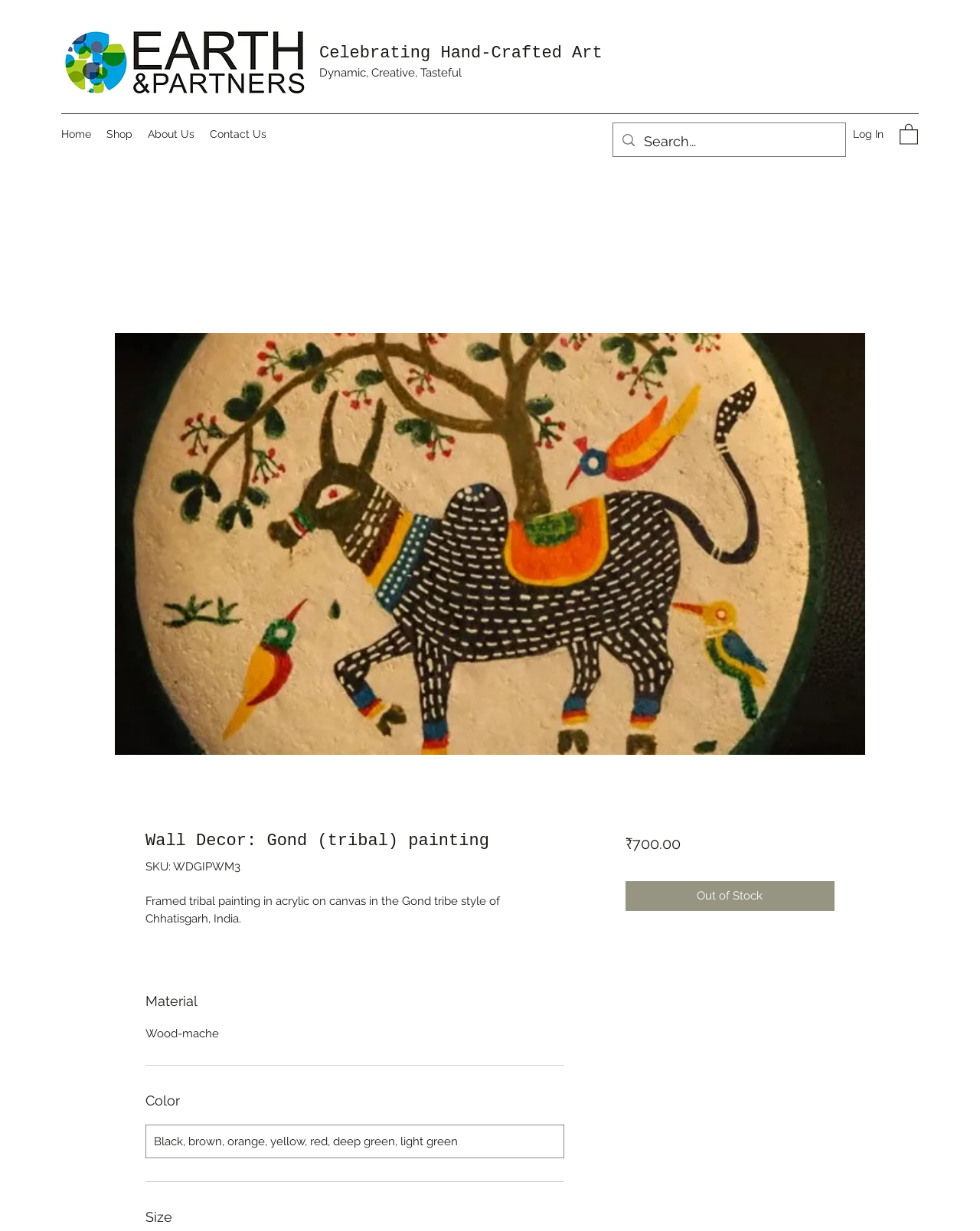What is the price of the product?
Look at the image and answer the question using a single word or phrase.

₹700.00